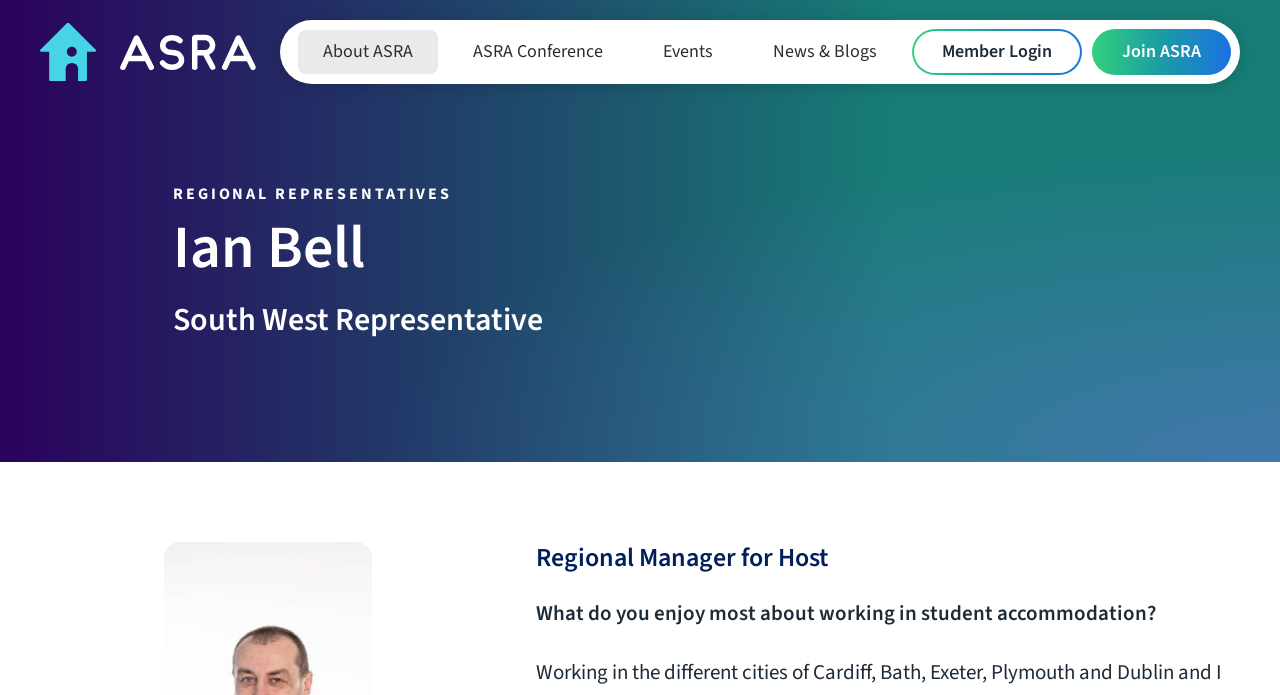Can you give a comprehensive explanation to the question given the content of the image?
What is the topic of the question asked to Ian Bell?

The webpage contains a StaticText element with the question 'What do you enjoy most about working in student accommodation?' which is likely asked to Ian Bell.